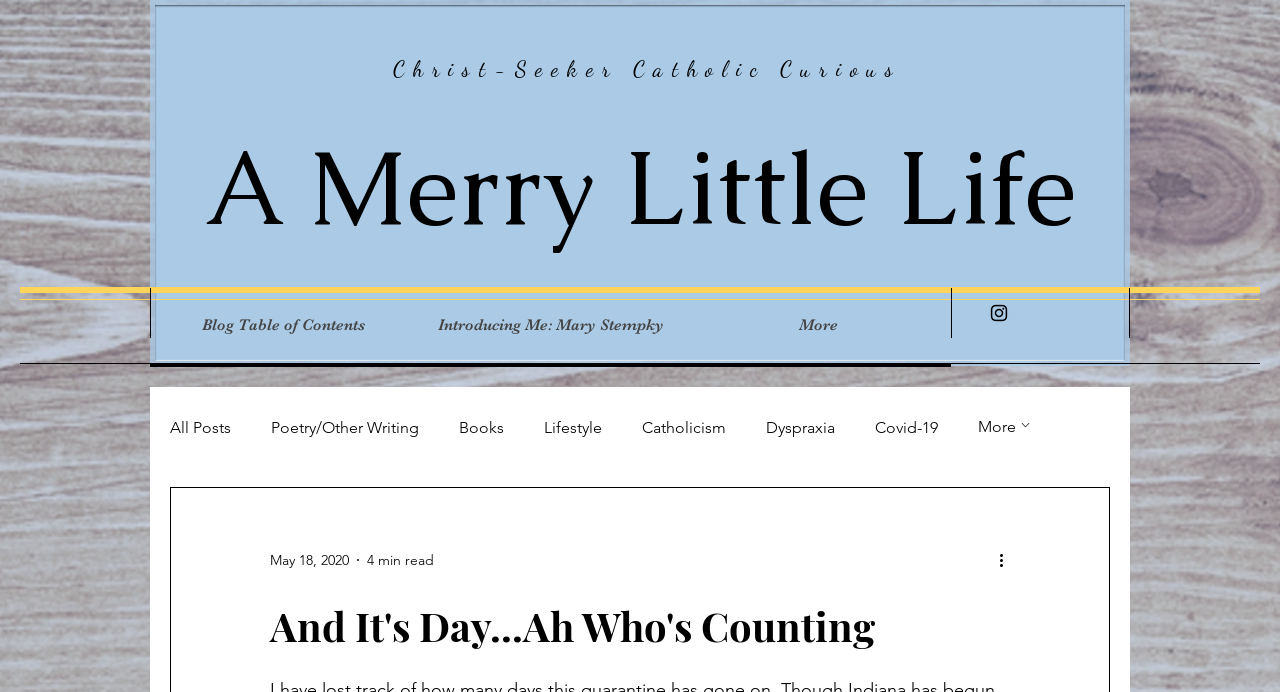Locate the bounding box of the UI element described in the following text: "Blog Table of Contents".

[0.117, 0.416, 0.326, 0.525]